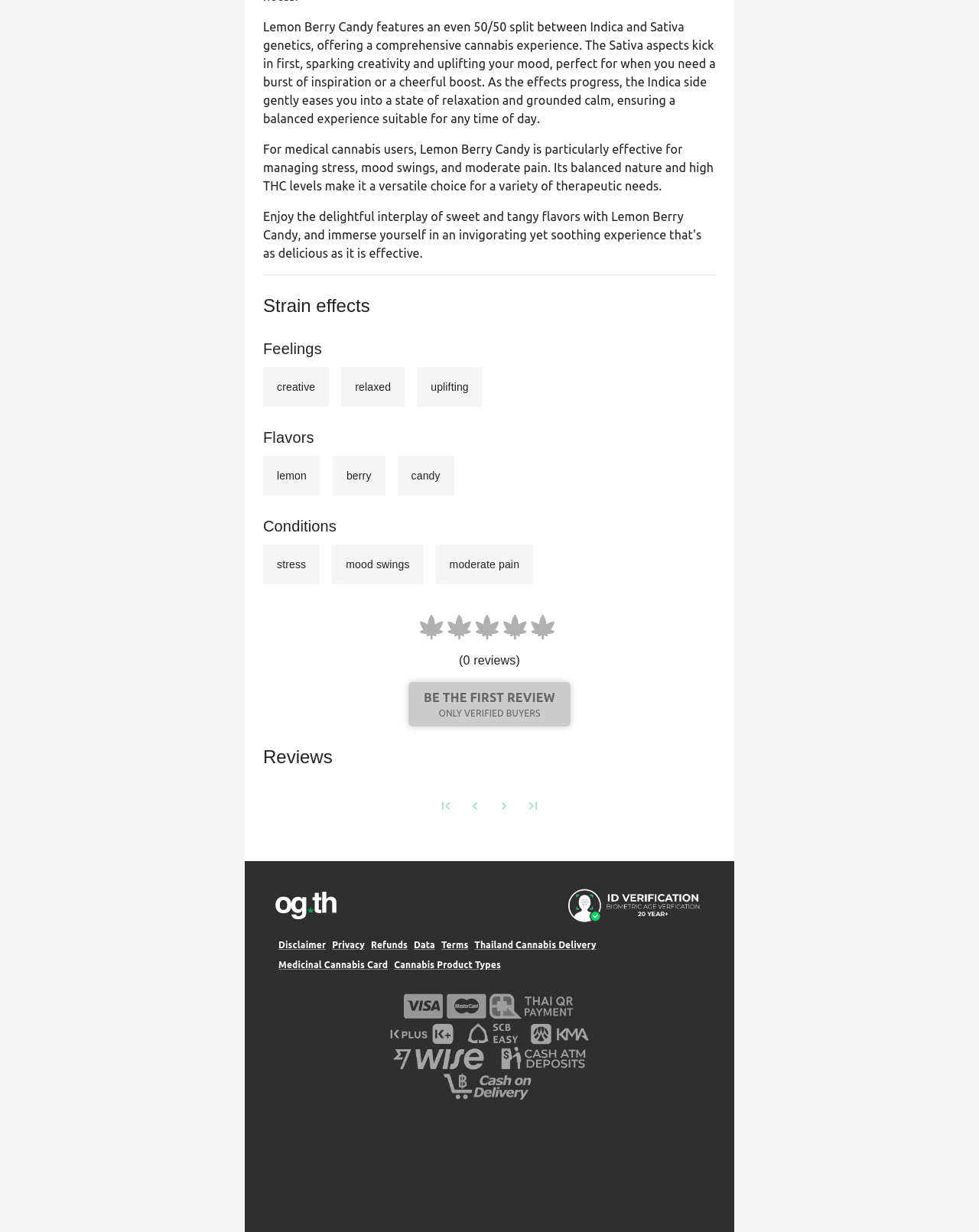Locate the bounding box coordinates of the segment that needs to be clicked to meet this instruction: "Go to the 'Disclaimer' page".

[0.284, 0.763, 0.333, 0.771]